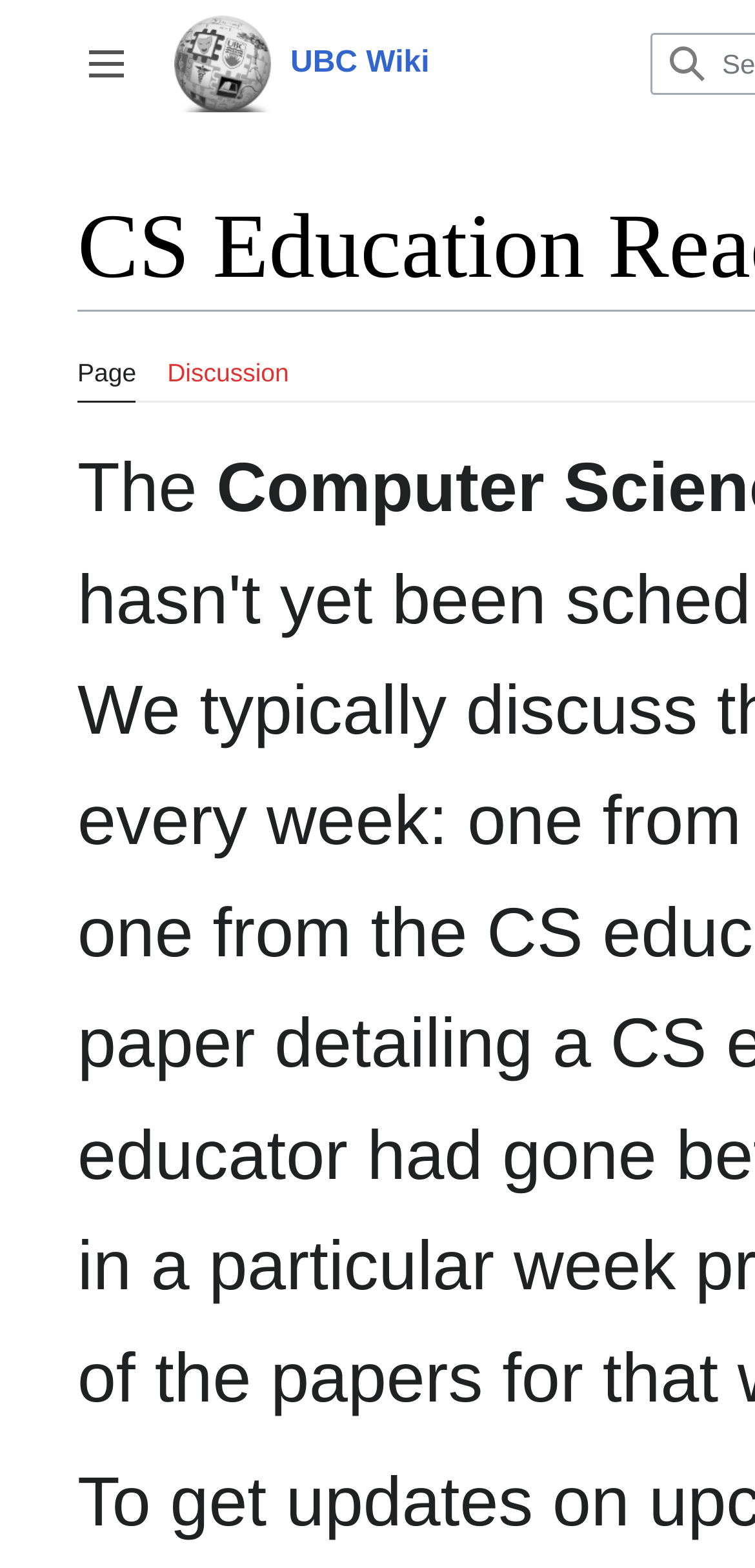Answer succinctly with a single word or phrase:
What is the first word on the webpage?

The